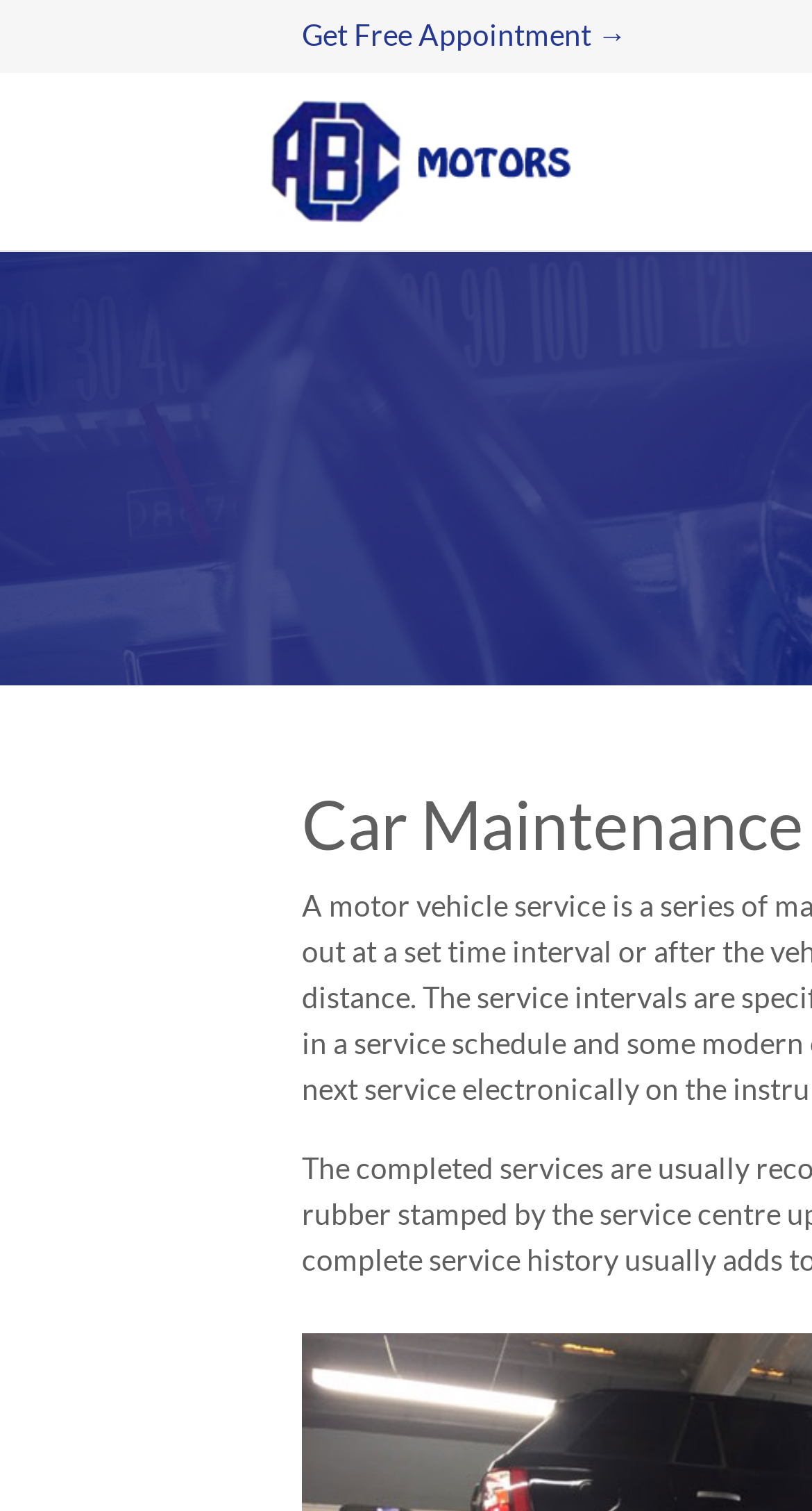Identify the bounding box of the UI element described as follows: "Get Free Appointment →". Provide the coordinates as four float numbers in the range of 0 to 1 [left, top, right, bottom].

[0.372, 0.012, 0.772, 0.035]